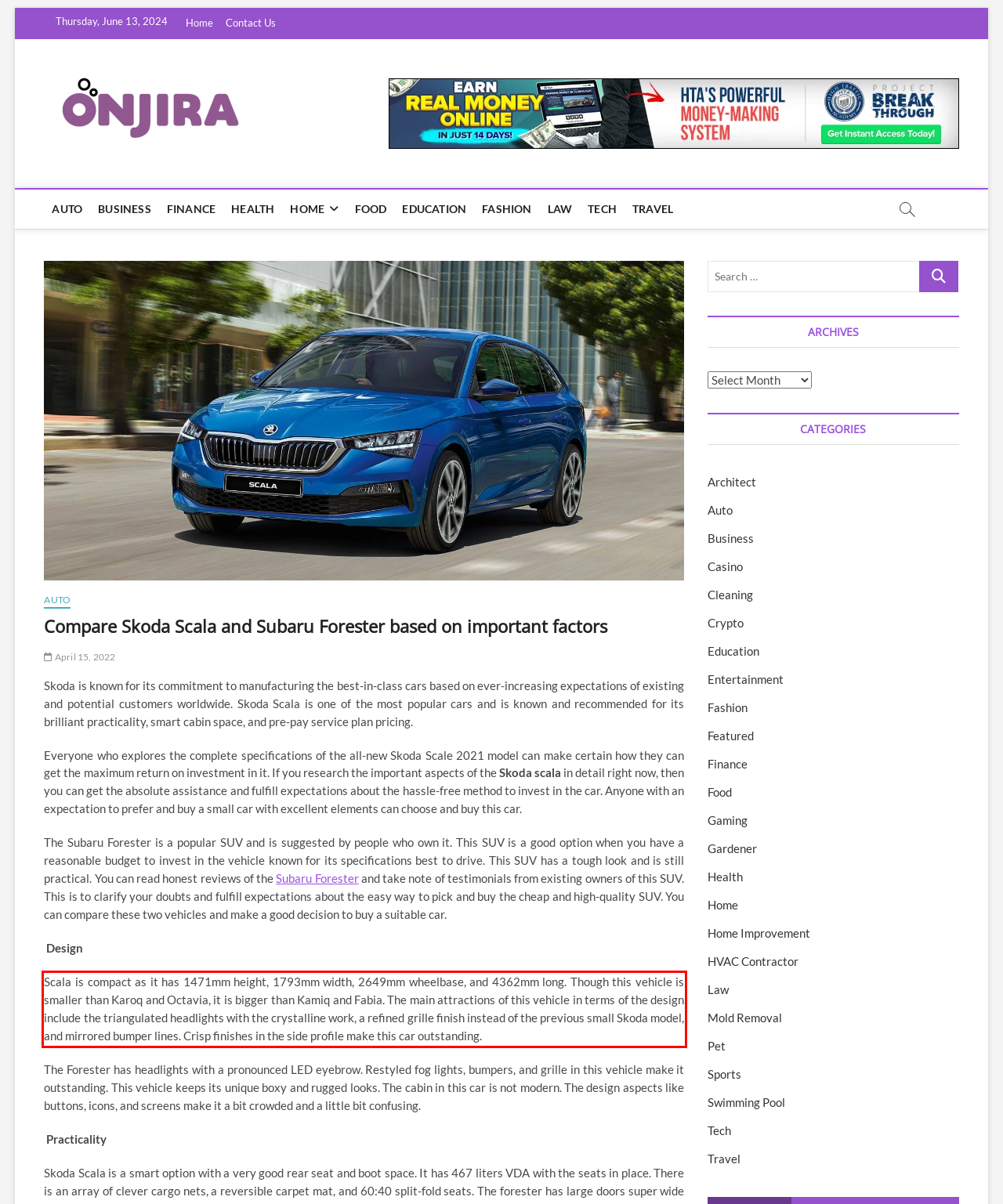Examine the webpage screenshot and use OCR to recognize and output the text within the red bounding box.

Scala is compact as it has 1471mm height, 1793mm width, 2649mm wheelbase, and 4362mm long. Though this vehicle is smaller than Karoq and Octavia, it is bigger than Kamiq and Fabia. The main attractions of this vehicle in terms of the design include the triangulated headlights with the crystalline work, a refined grille finish instead of the previous small Skoda model, and mirrored bumper lines. Crisp finishes in the side profile make this car outstanding.